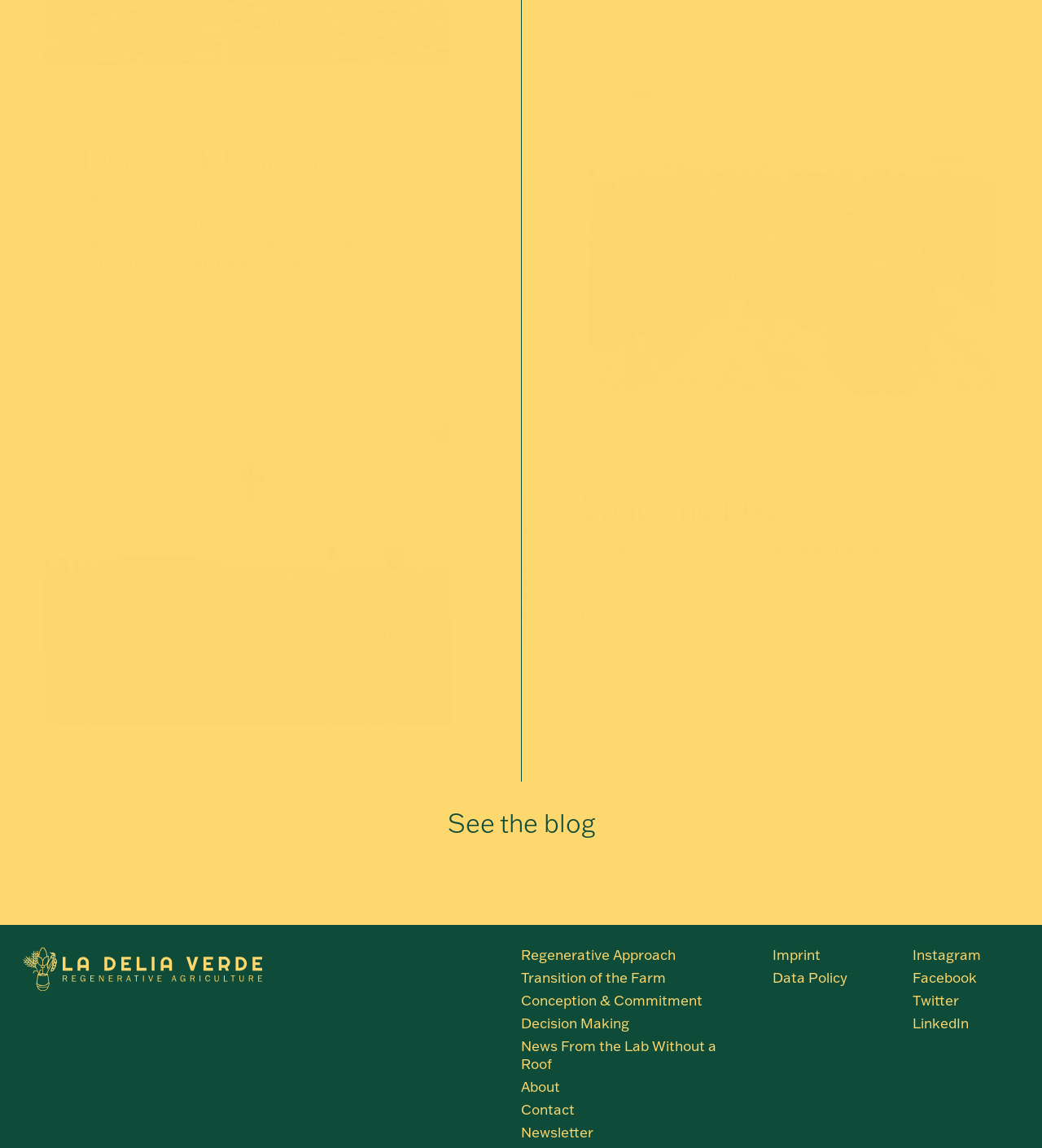Using the details in the image, give a detailed response to the question below:
What is the date of the 'Weighing Day' update?

The 'Weighing Day' update is dated OCTOBER 2023, which is mentioned in the text alongside the update.